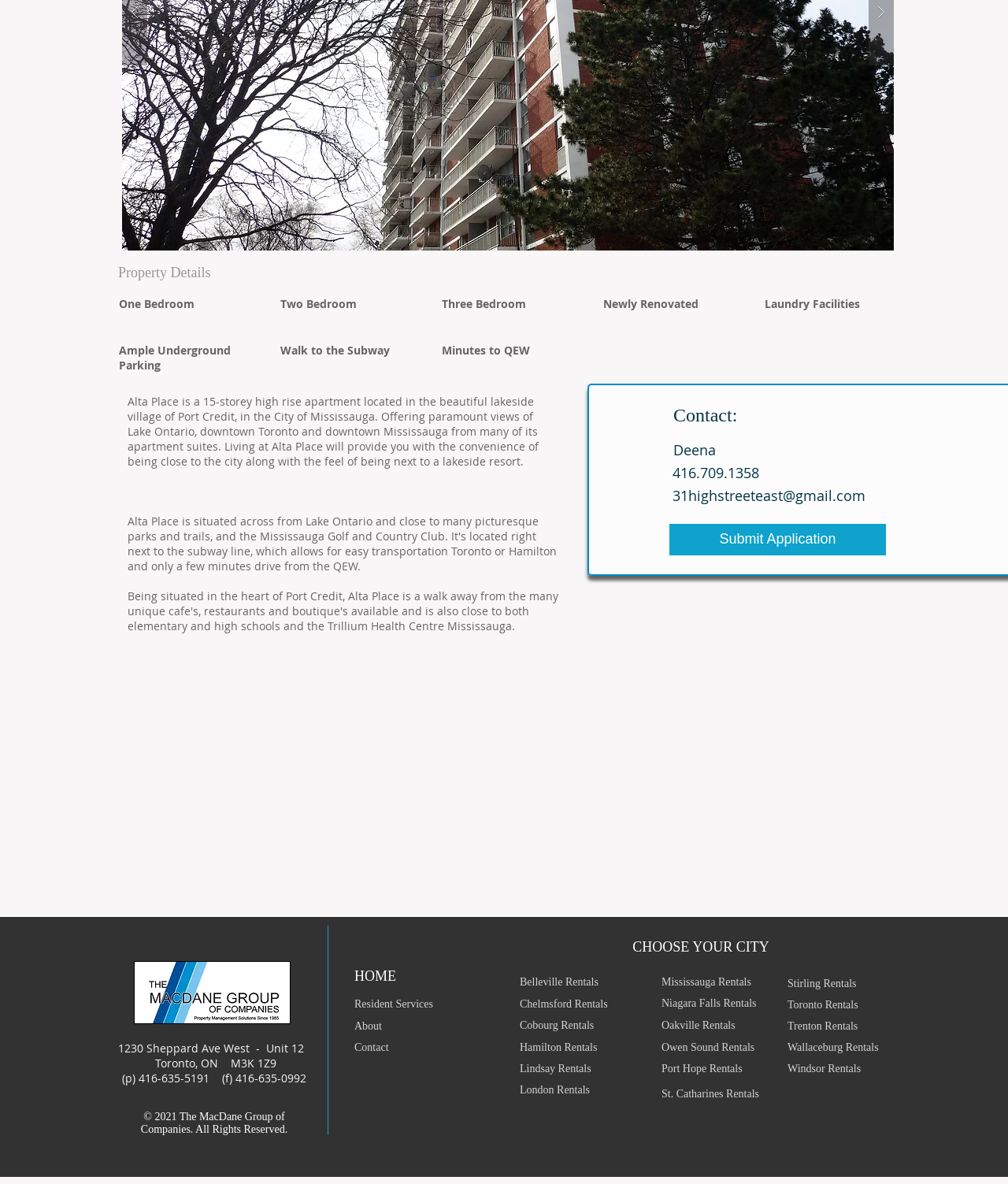Please determine the bounding box coordinates, formatted as (top-left x, top-left y, bottom-right x, bottom-right y), with all values as floating point numbers between 0 and 1. Identify the bounding box of the region described as: Owen Sound Rentals

[0.648, 0.876, 0.773, 0.894]